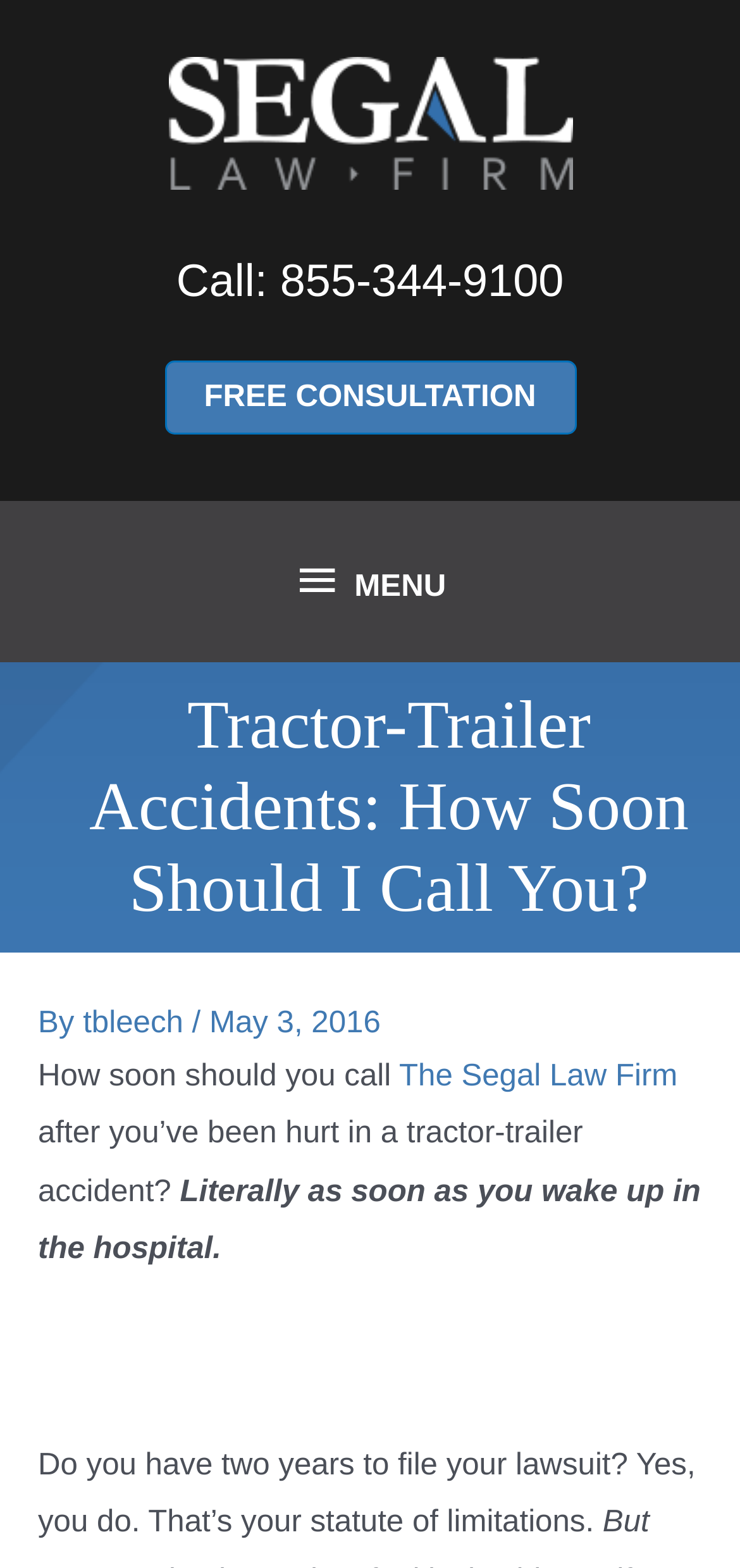Generate the main heading text from the webpage.

Tractor-Trailer Accidents: How Soon Should I Call You?